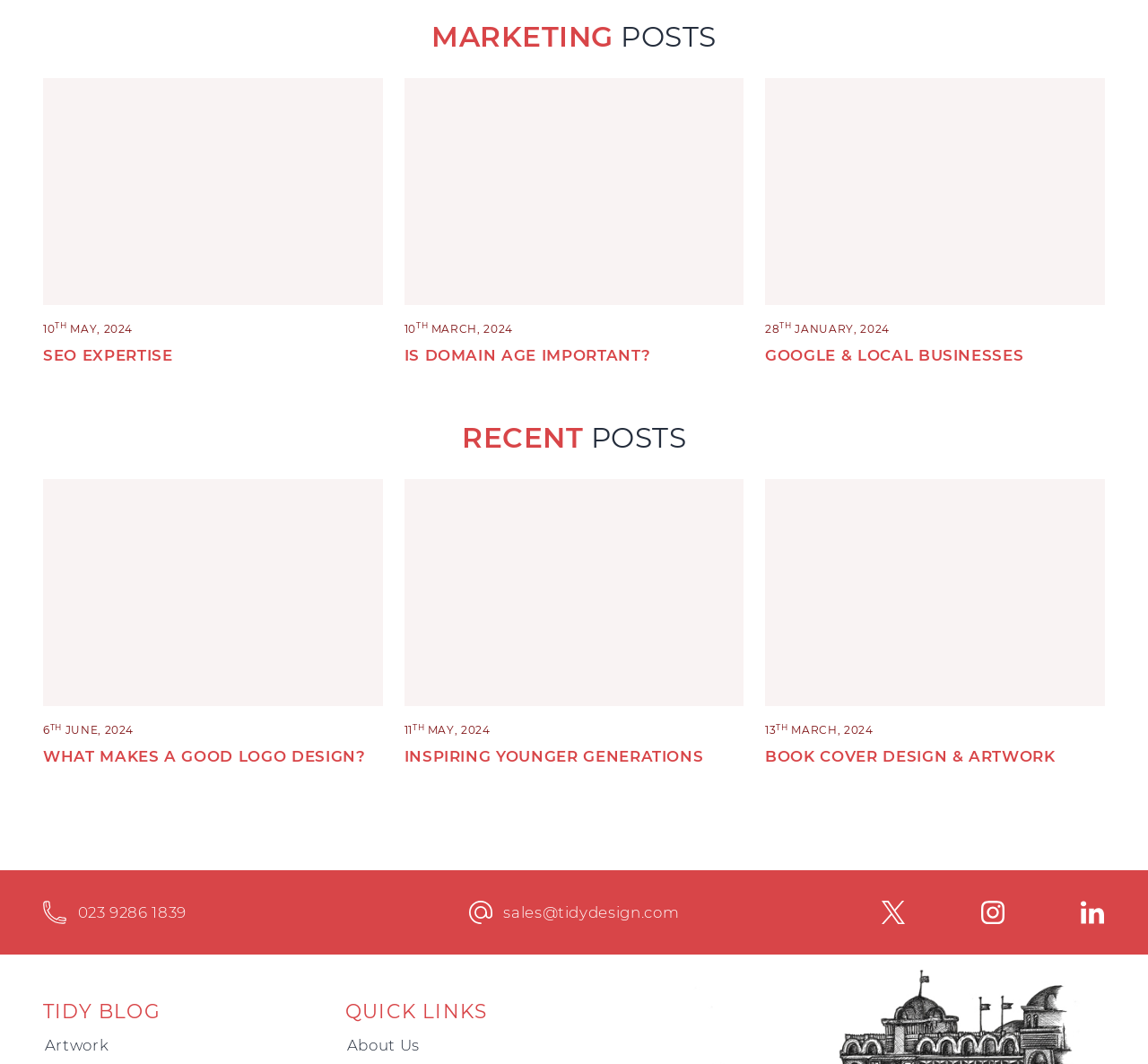What is the title of the first marketing post? Examine the screenshot and reply using just one word or a brief phrase.

MARKETING POSTS